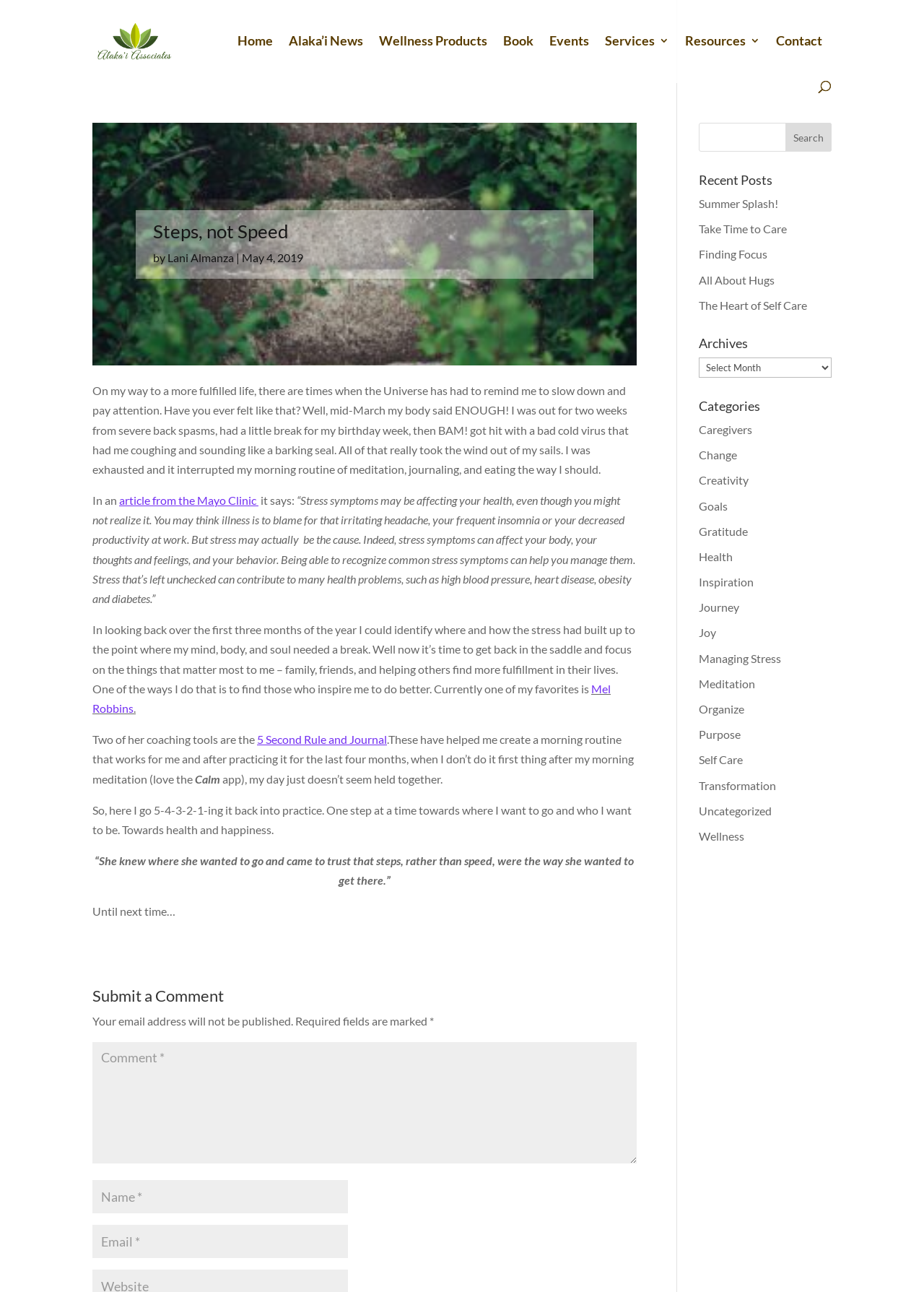Identify the bounding box coordinates of the section that should be clicked to achieve the task described: "Click on the 'Home' link".

[0.257, 0.027, 0.295, 0.063]